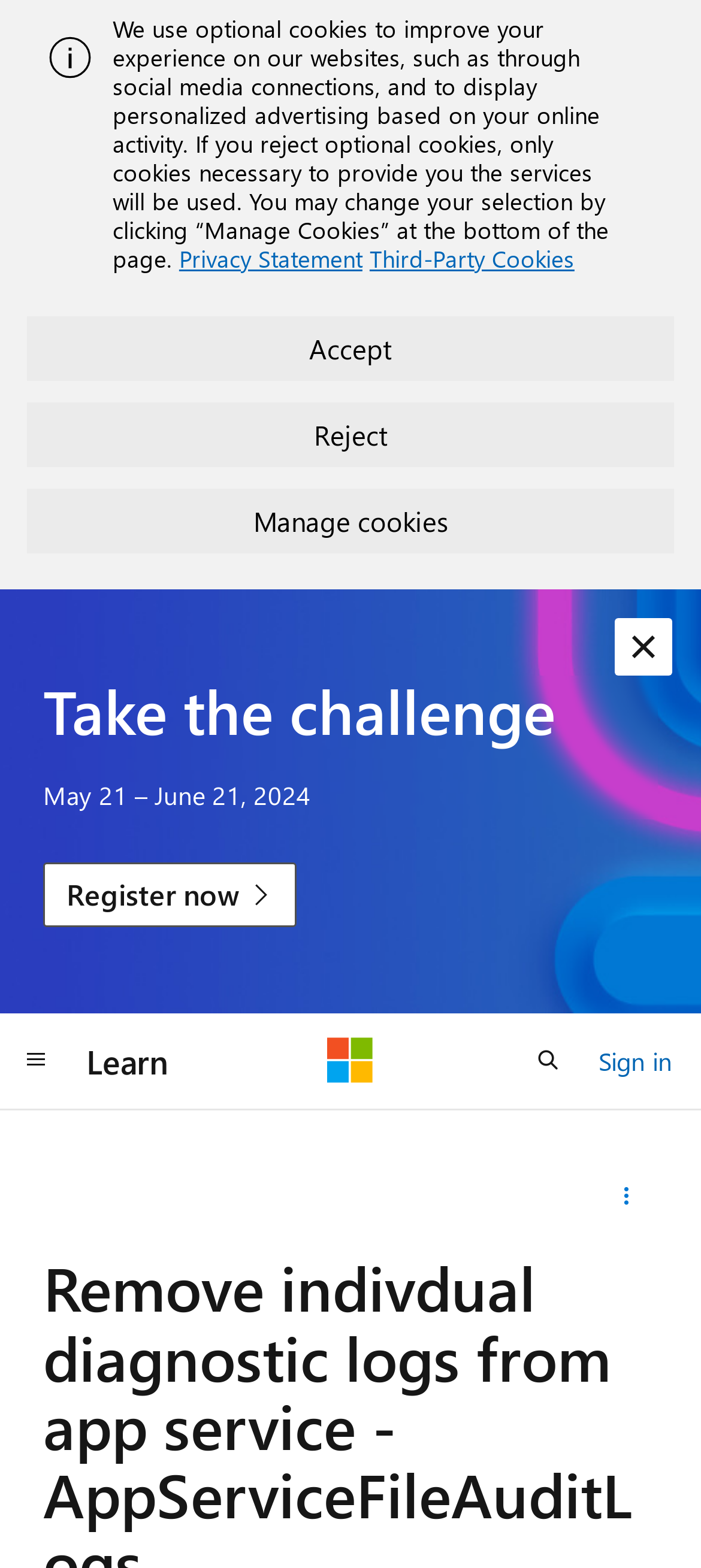Respond to the following question using a concise word or phrase: 
What is the function of the 'Dismiss alert' button?

To dismiss the alert